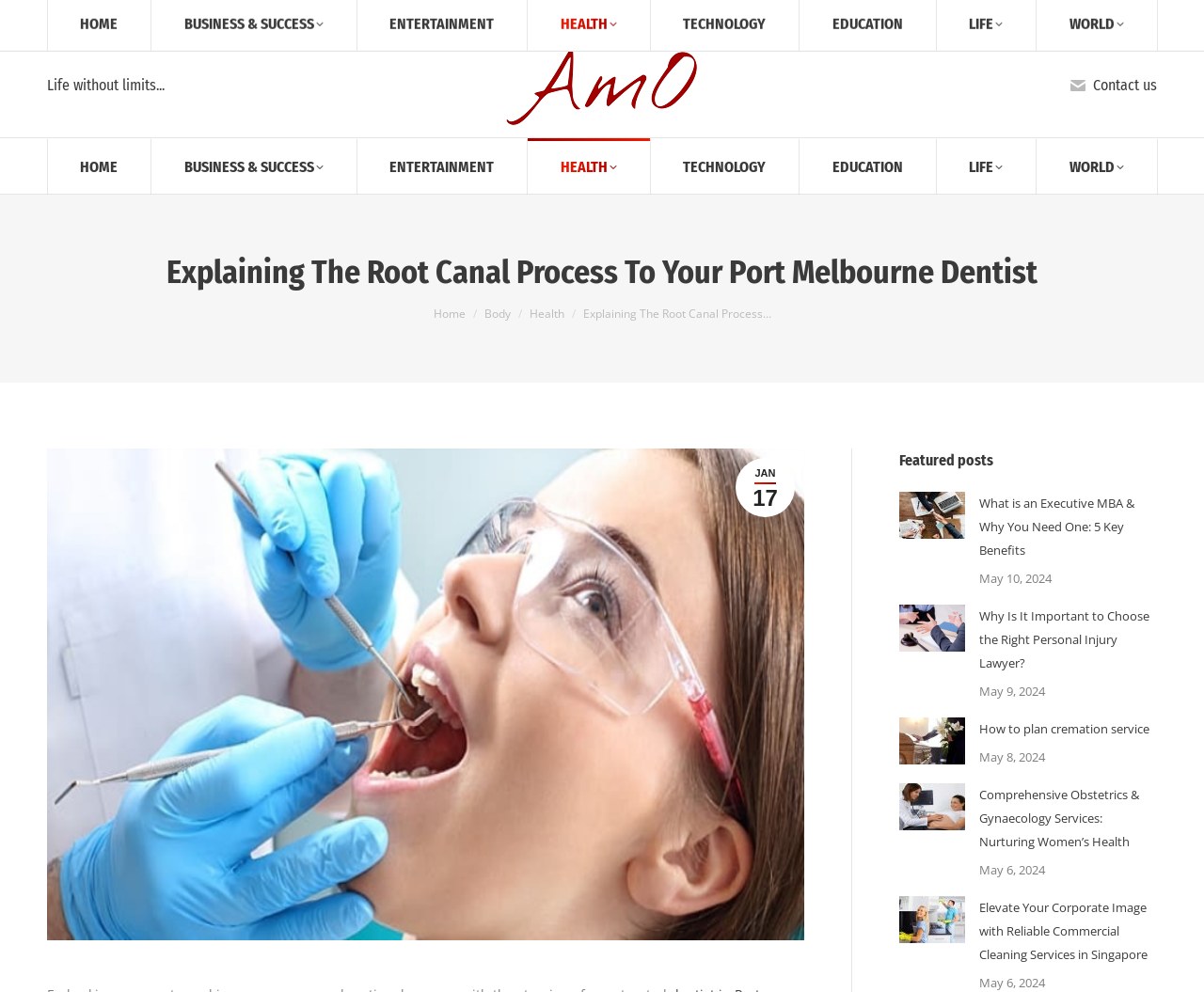Give a full account of the webpage's elements and their arrangement.

This webpage appears to be a blog or news website, with a focus on various topics including health, business, entertainment, and education. At the top of the page, there is a navigation menu with links to different categories, including "Home", "Business & Success", "Entertainment", "Health", "Technology", "Education", "Life", and "World".

Below the navigation menu, there is a heading that reads "Explaining The Root Canal Process To Your Port Melbourne Dentist". This is followed by a brief description of the root canal process, which is not fully visible in the provided accessibility tree.

On the left side of the page, there is a sidebar with links to "Home", "Body", and "Health", as well as a search bar. Above the search bar, there is a link to "Contact us" and an image of the website's logo.

The main content of the page is divided into several sections, each featuring a different article or post. There are four articles in total, each with a title, a brief summary, and a link to read more. The articles are arranged in a vertical column, with the most recent article at the top. Each article also features an image and a timestamp indicating when it was published.

At the top right corner of the page, there is a small section with the website's name, "Amolife.com", and a link to the contact page. There is also a search bar with a magnifying glass icon.